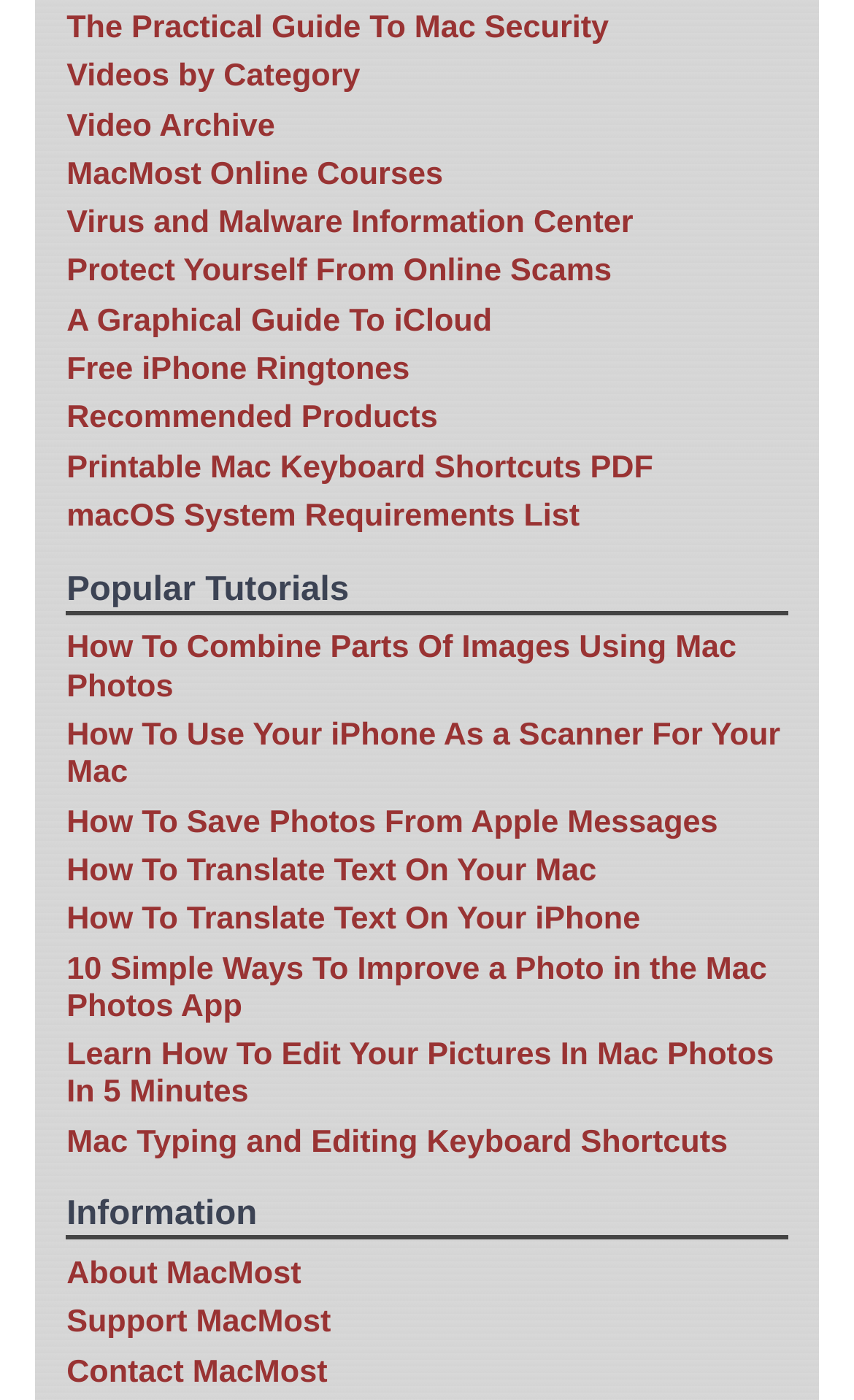What is the main topic of the webpage?
Use the information from the image to give a detailed answer to the question.

Based on the links and headings on the webpage, it appears that the main topic of the webpage is Mac tutorials and guides, covering various aspects of Mac usage, security, and troubleshooting.